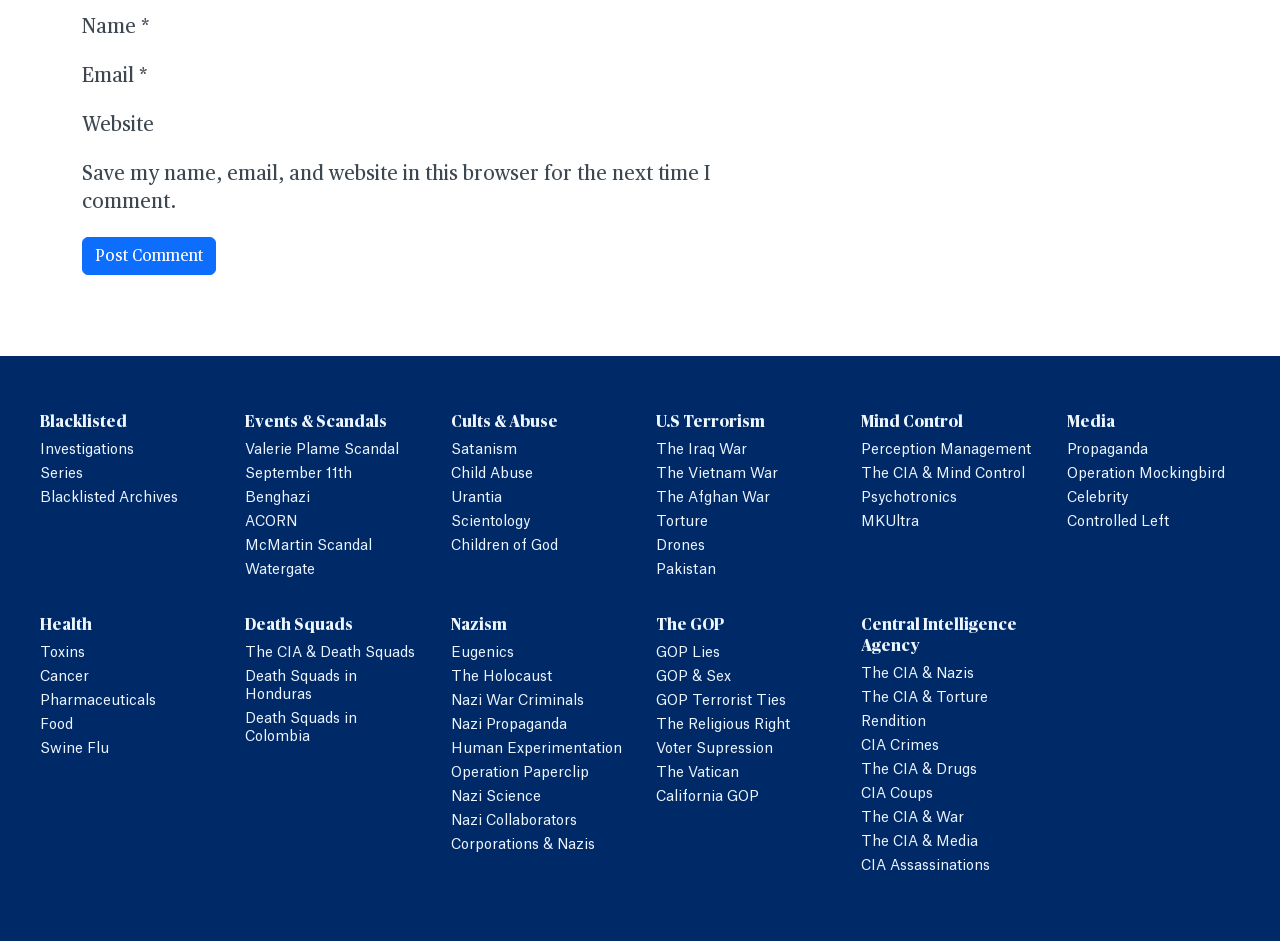Pinpoint the bounding box coordinates of the clickable area needed to execute the instruction: "read about 'The Iraq War'". The coordinates should be specified as four float numbers between 0 and 1, i.e., [left, top, right, bottom].

[0.512, 0.471, 0.584, 0.486]